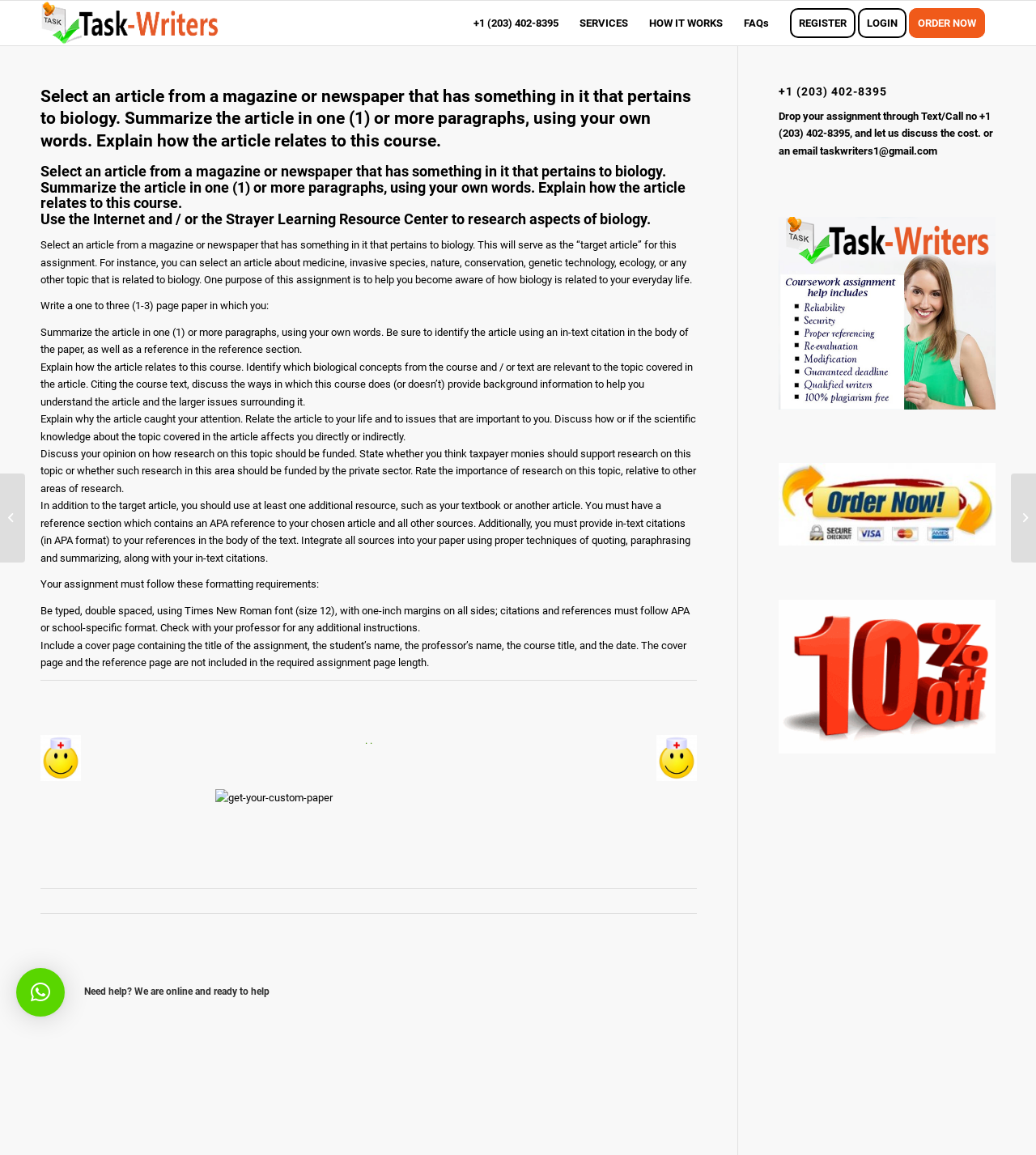Identify the bounding box for the UI element described as: "alt="Tasks Writer" title="logo1"". Ensure the coordinates are four float numbers between 0 and 1, formatted as [left, top, right, bottom].

[0.039, 0.001, 0.211, 0.039]